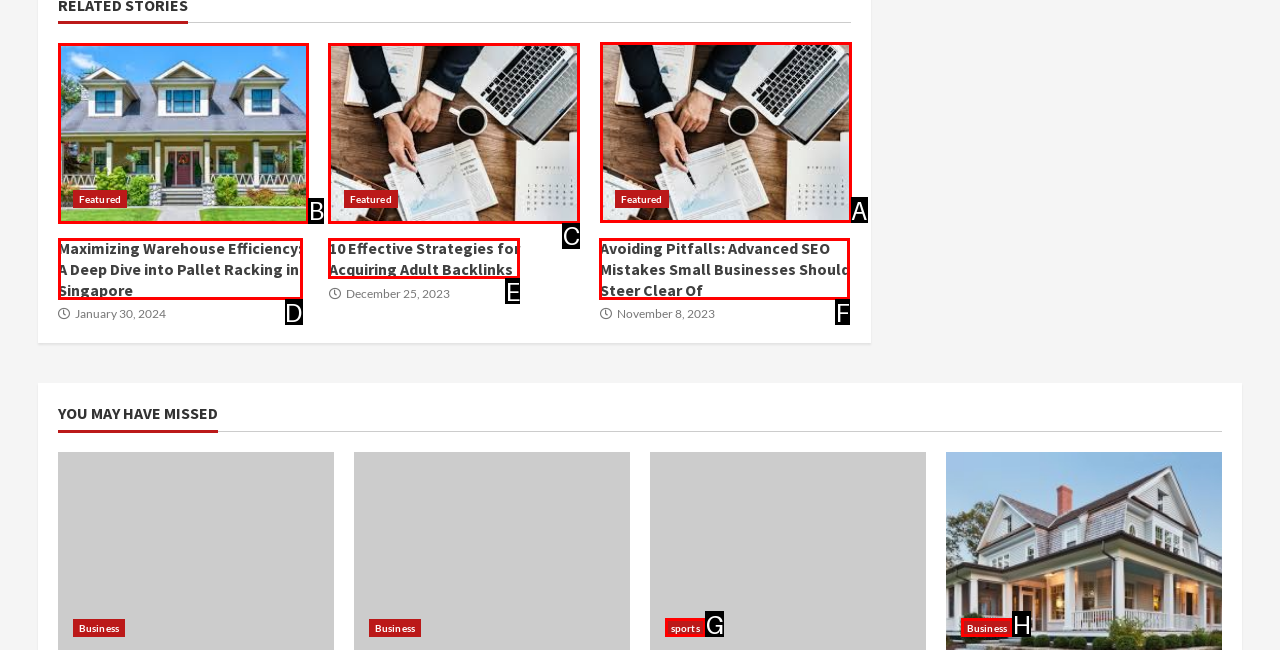Indicate which lettered UI element to click to fulfill the following task: Explore the article about Avoiding Pitfalls: Advanced SEO Mistakes Small Businesses Should Steer Clear Of
Provide the letter of the correct option.

A